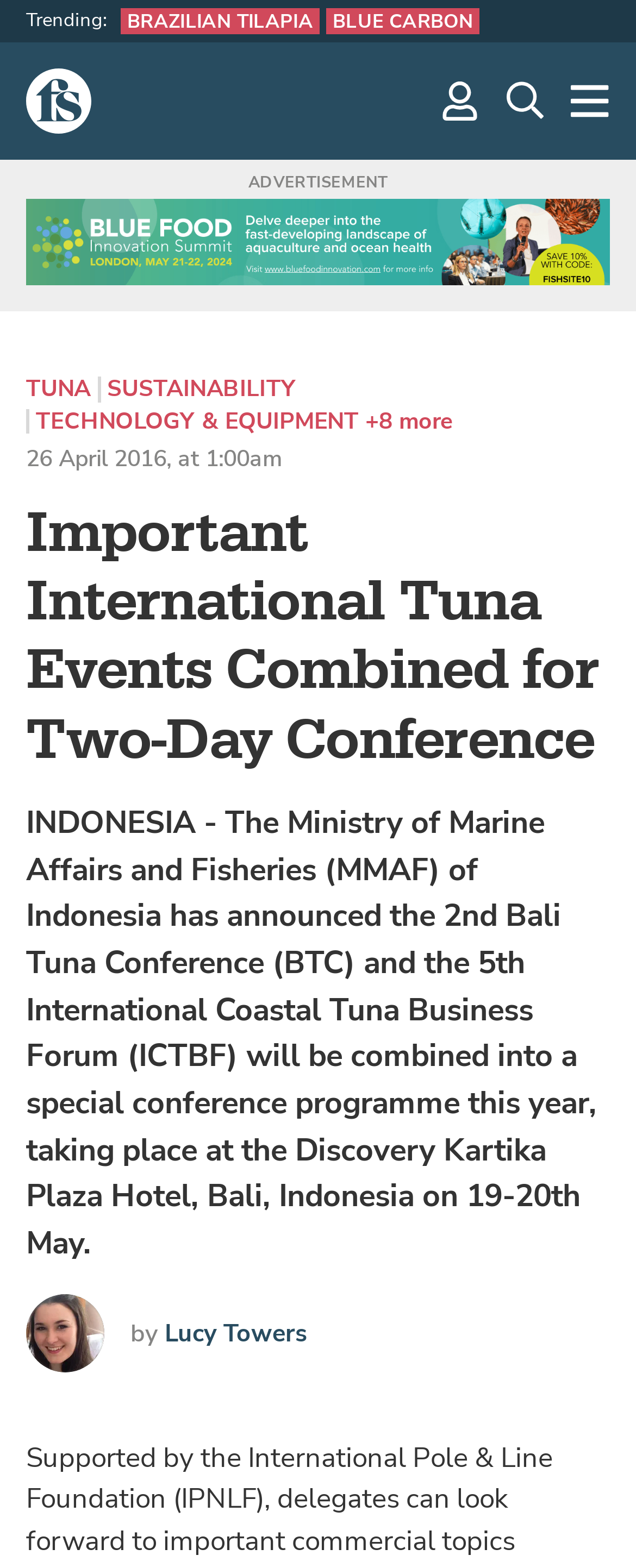Find and indicate the bounding box coordinates of the region you should select to follow the given instruction: "Read the article about BRAZILIAN TILAPIA".

[0.19, 0.005, 0.503, 0.021]